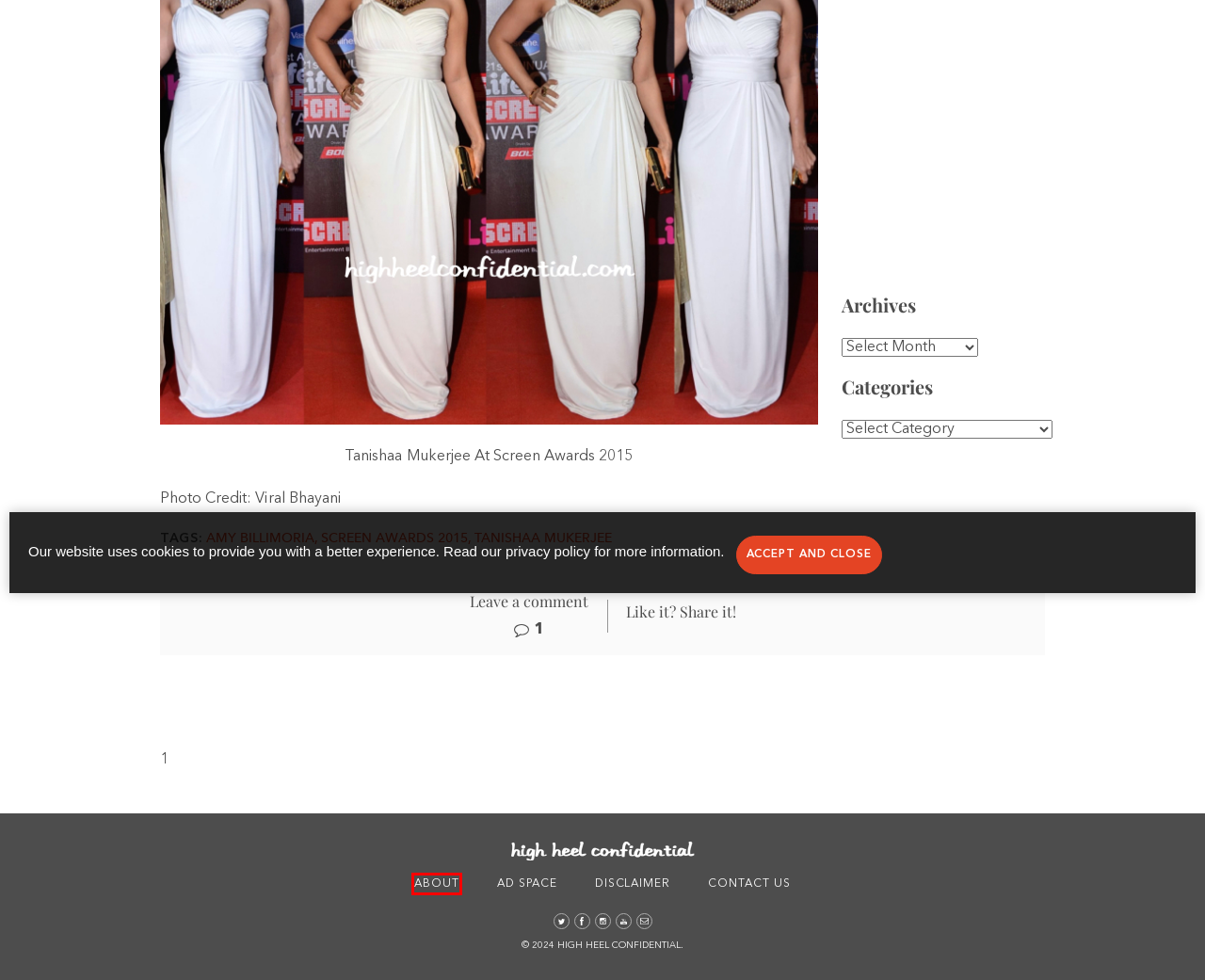You are presented with a screenshot of a webpage with a red bounding box. Select the webpage description that most closely matches the new webpage after clicking the element inside the red bounding box. The options are:
A. Disclaimer
B. The P&P Project
C. Ad Space
D. Priyanka
E. amy billimoria
F. About
G. Shop
H. Screen Awards 2015

F